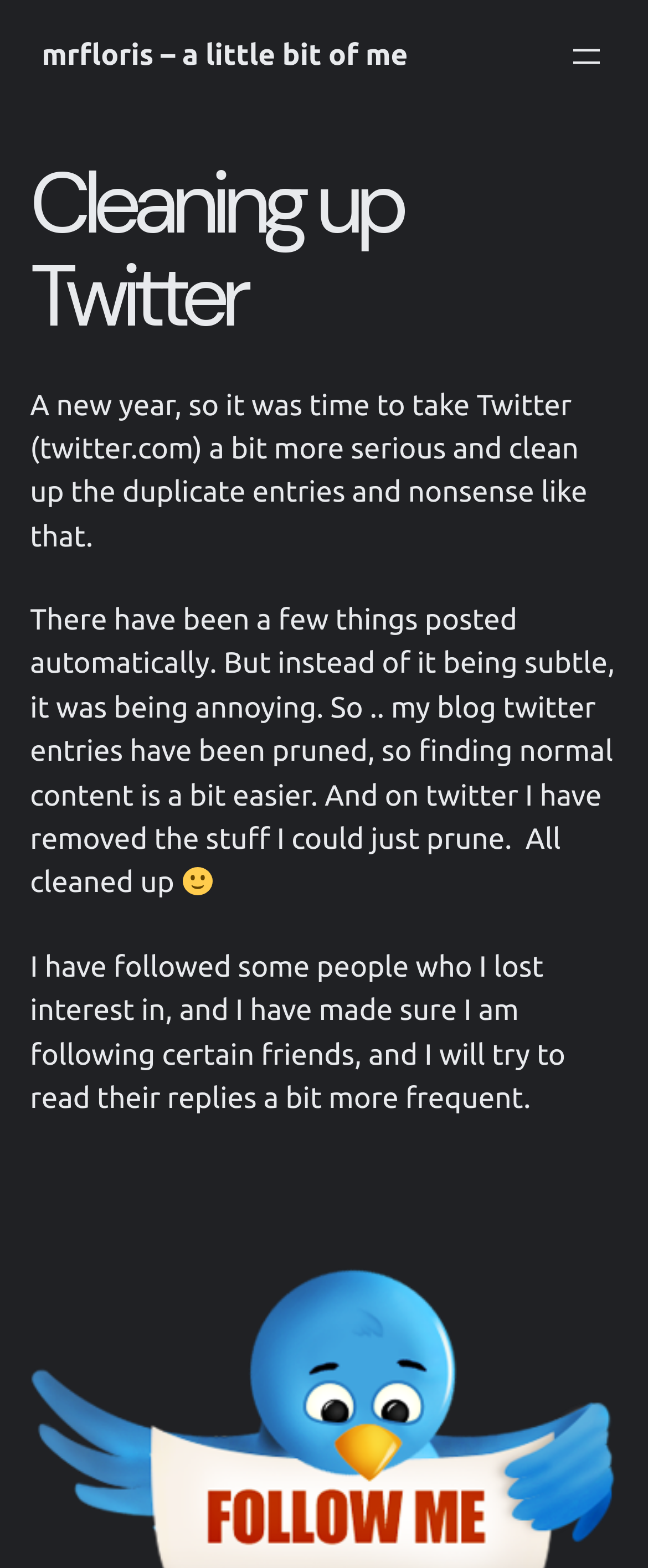Create a detailed summary of the webpage's content and design.

The webpage is about the author's experience of cleaning up their Twitter account. At the top left, there is a link to the author's profile, "mrfloris – a little bit of me". On the top right, there is a navigation menu with a button to open a dialog menu. Below the navigation menu, there is a heading that reads "Cleaning up Twitter". 

Under the heading, there are three paragraphs of text. The first paragraph explains that the author decided to take Twitter more seriously and clean up their account by removing duplicate entries and nonsense. The second paragraph mentions that some automated posts were annoying, so the author pruned their blog Twitter entries to make it easier to find normal content. The third paragraph states that the author has unfollowed people they lost interest in, made sure to follow certain friends, and will try to read their replies more frequently.

There is a small smiling face emoji, 🙂, placed between the second and third paragraphs. Overall, the webpage has a simple layout with a focus on the author's text about their Twitter cleanup experience.